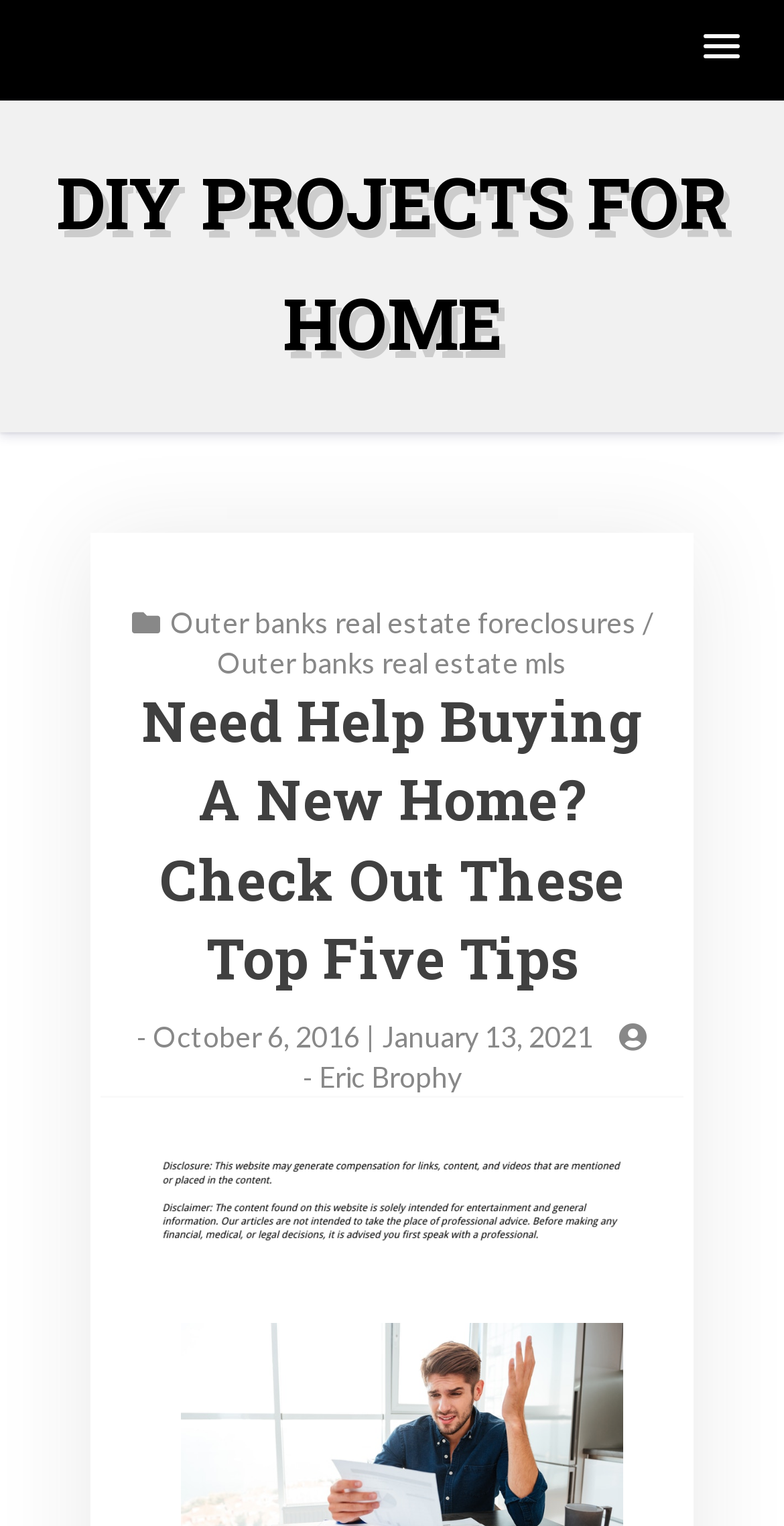Who is the author of the article?
Look at the screenshot and provide an in-depth answer.

The author of the article can be identified by looking at the link 'Eric Brophy', which is likely to be the author's name.